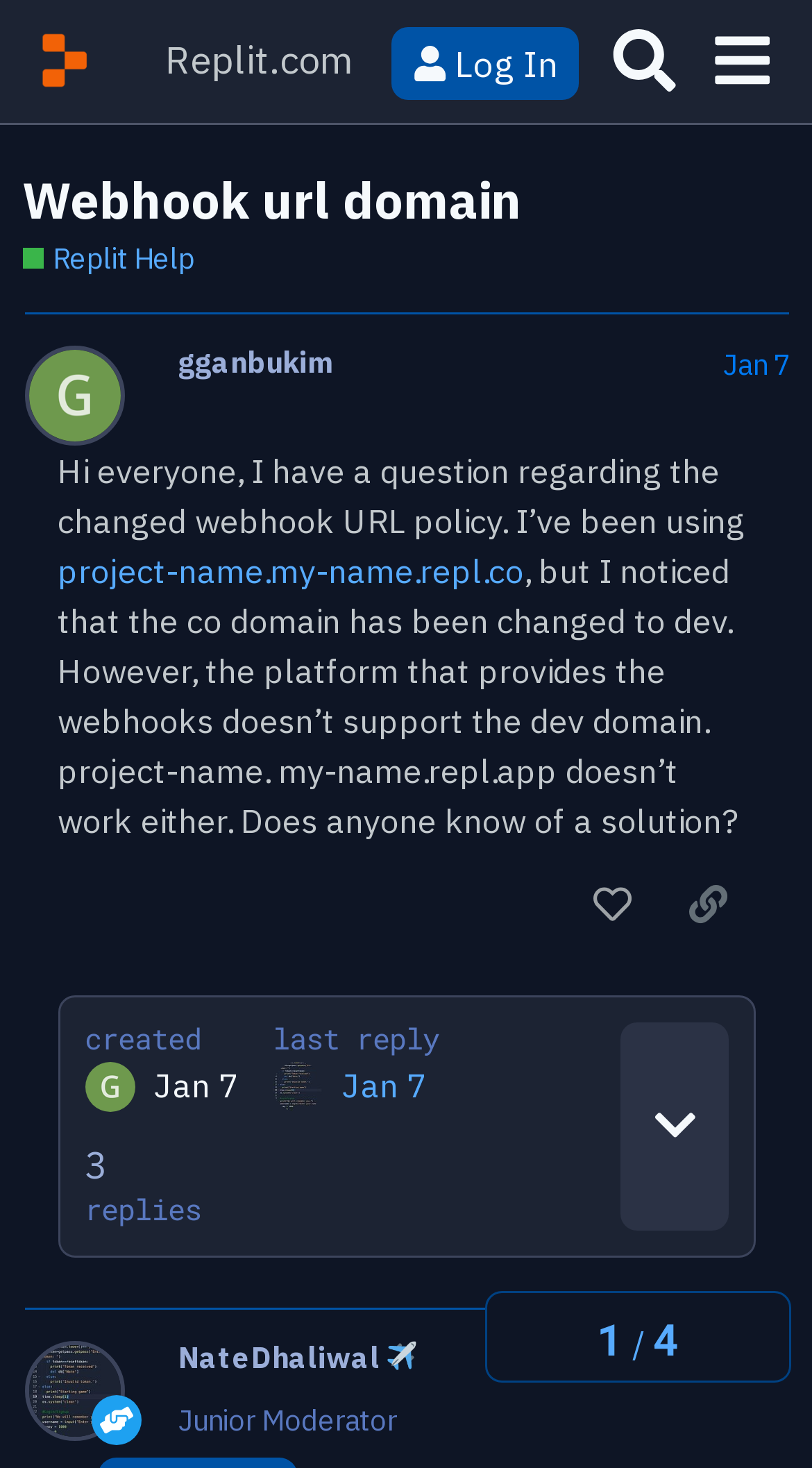Who is the author of the post?
Based on the screenshot, provide a one-word or short-phrase response.

gganbukim